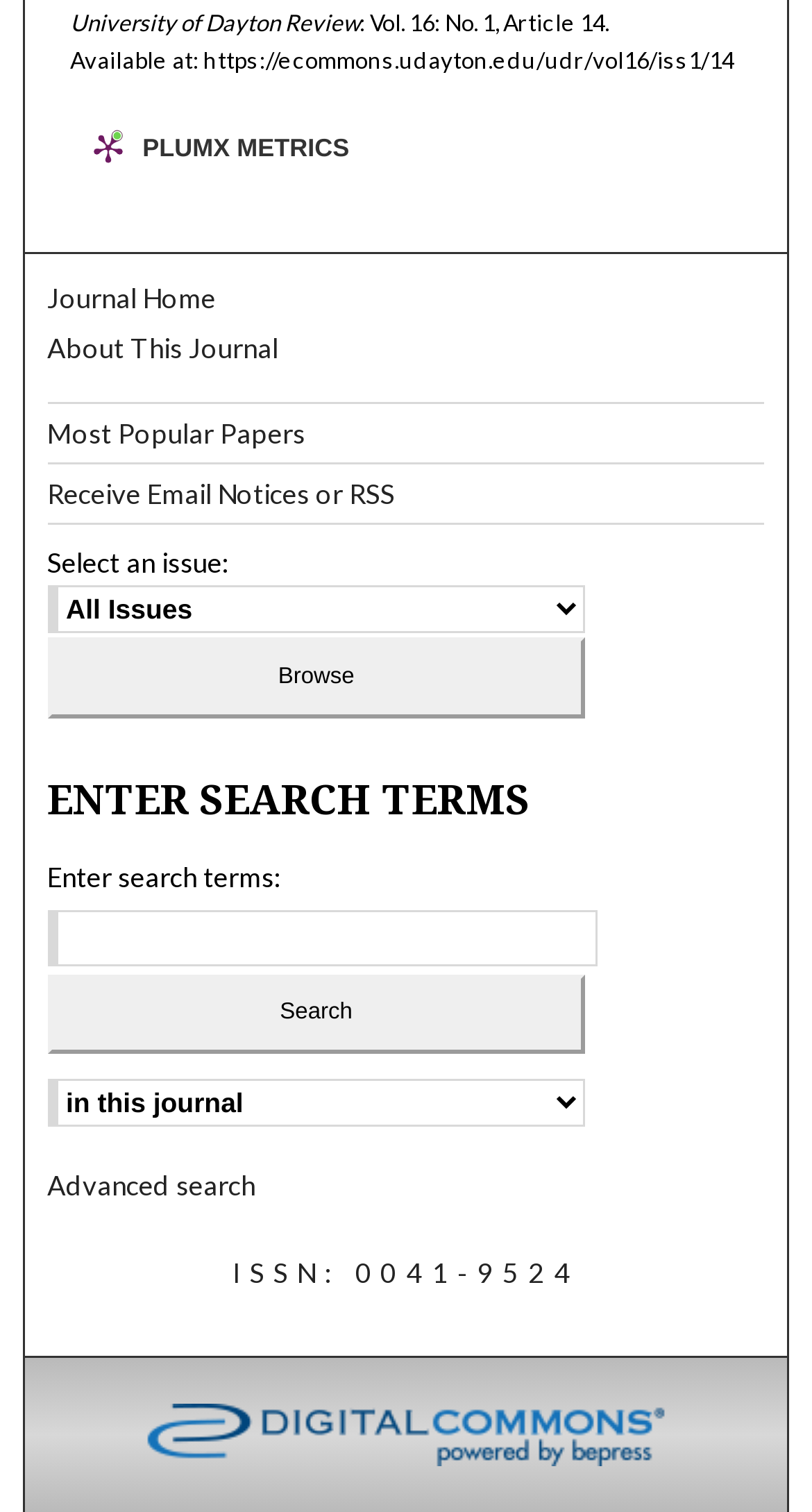Give a short answer to this question using one word or a phrase:
What is the purpose of the 'Browse' button?

To browse issues